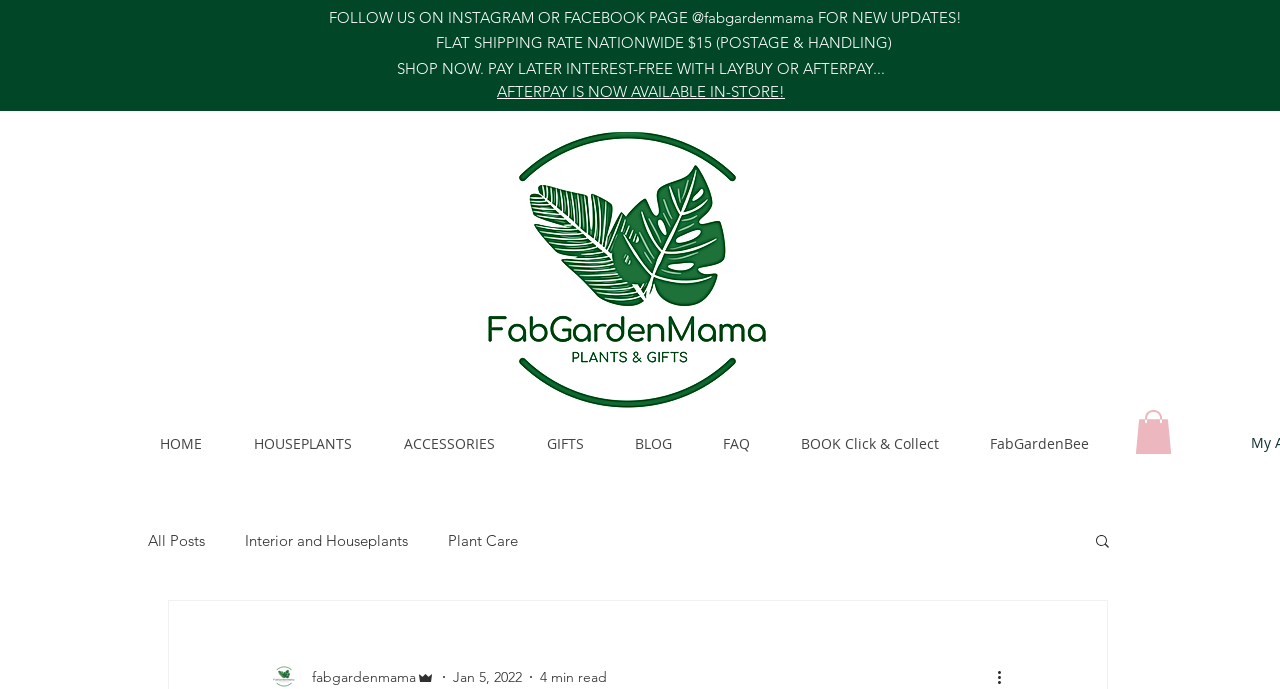Predict the bounding box of the UI element that fits this description: "Interior and Houseplants".

[0.191, 0.77, 0.319, 0.798]